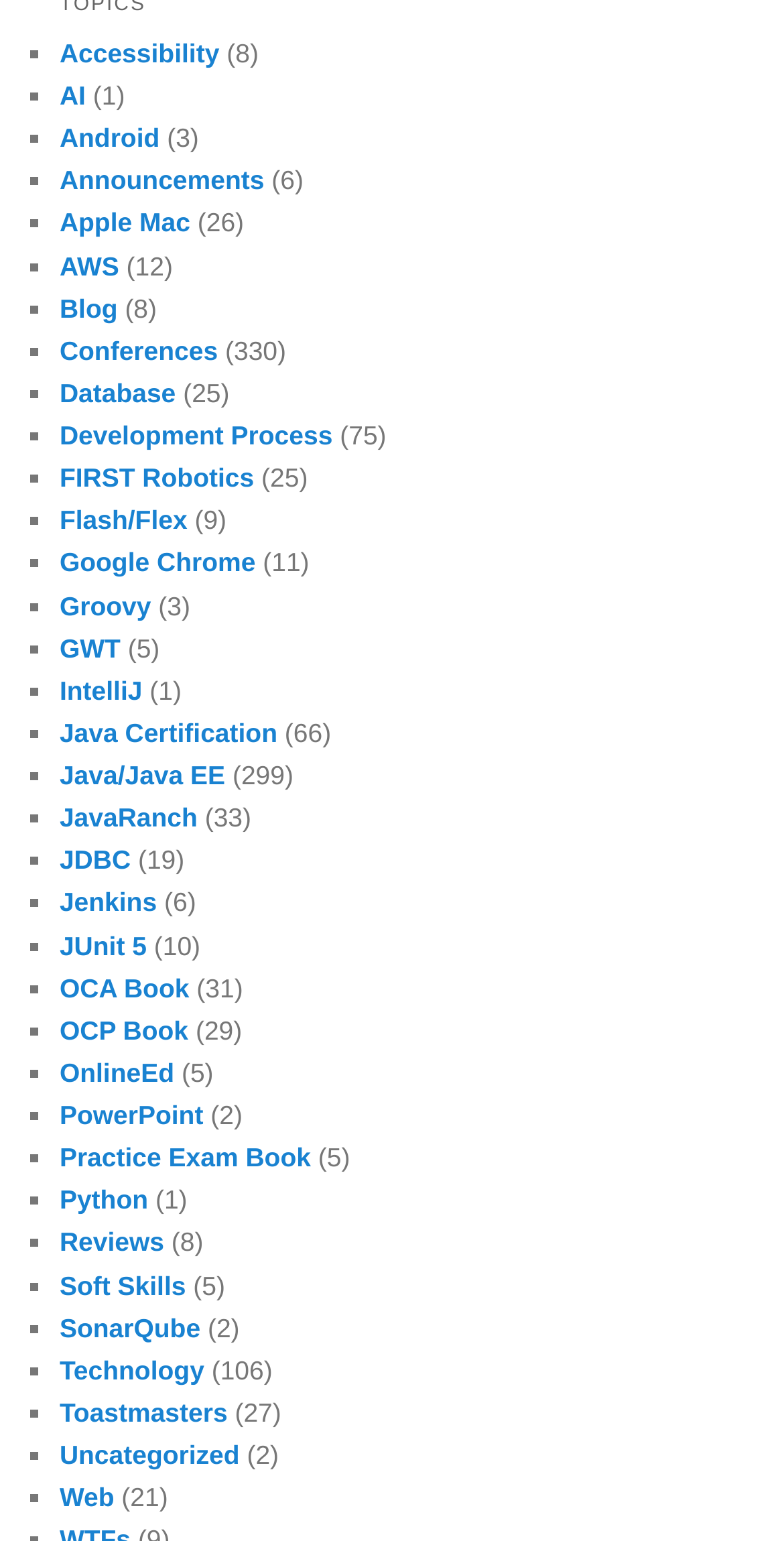Find the bounding box of the UI element described as follows: "Apple Mac".

[0.076, 0.135, 0.243, 0.155]